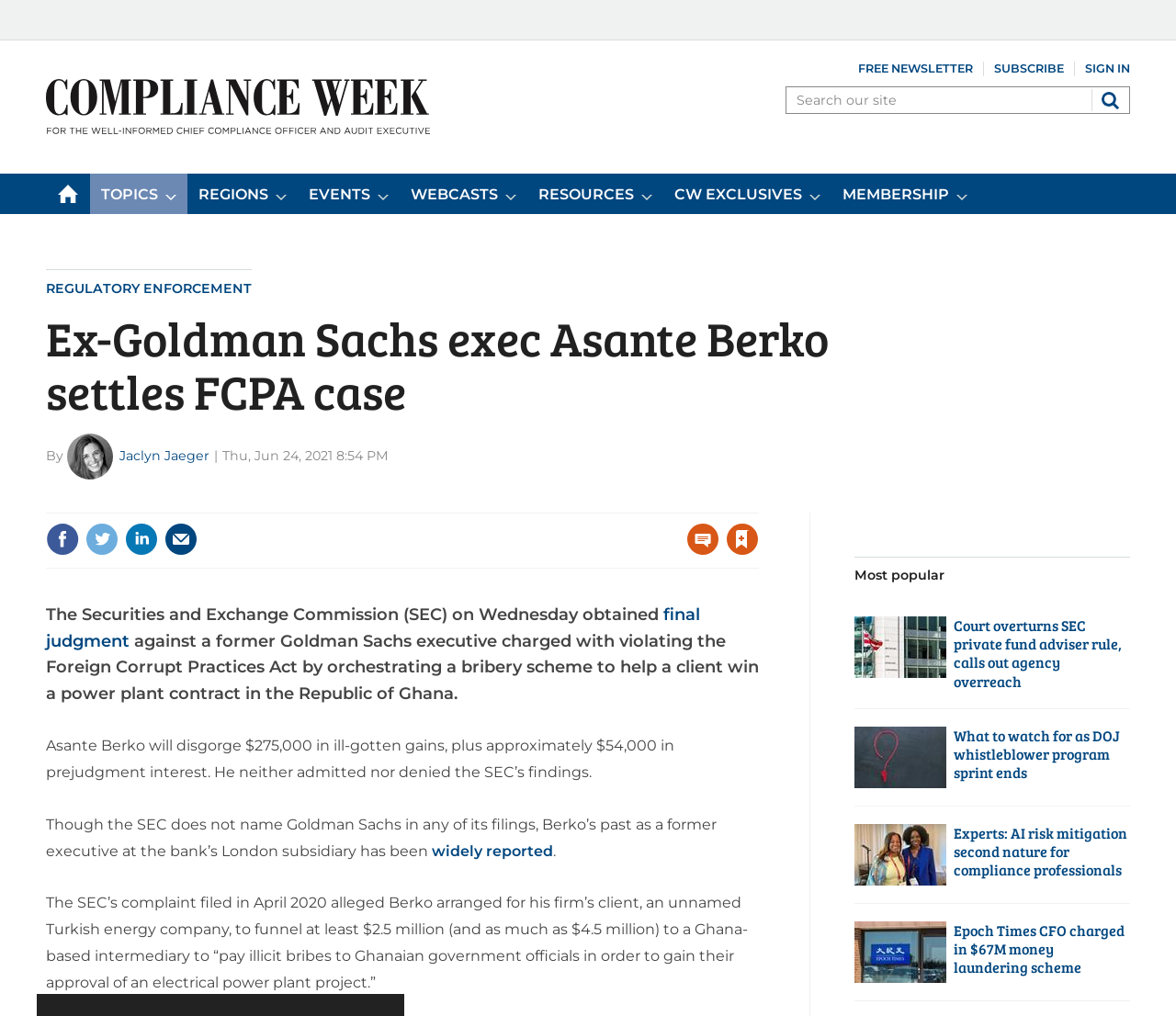Please identify the coordinates of the bounding box that should be clicked to fulfill this instruction: "Search our site".

[0.668, 0.085, 0.961, 0.112]